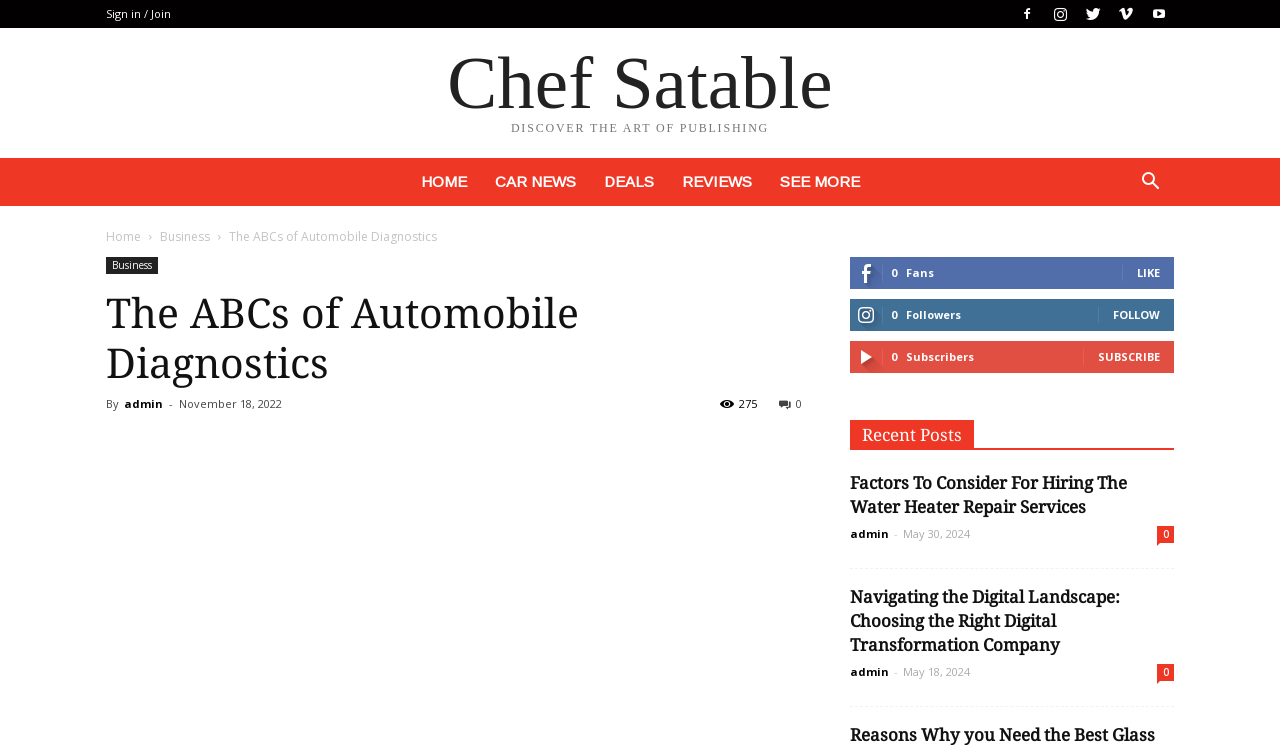What is the date of the third article?
Answer briefly with a single word or phrase based on the image.

May 18, 2024